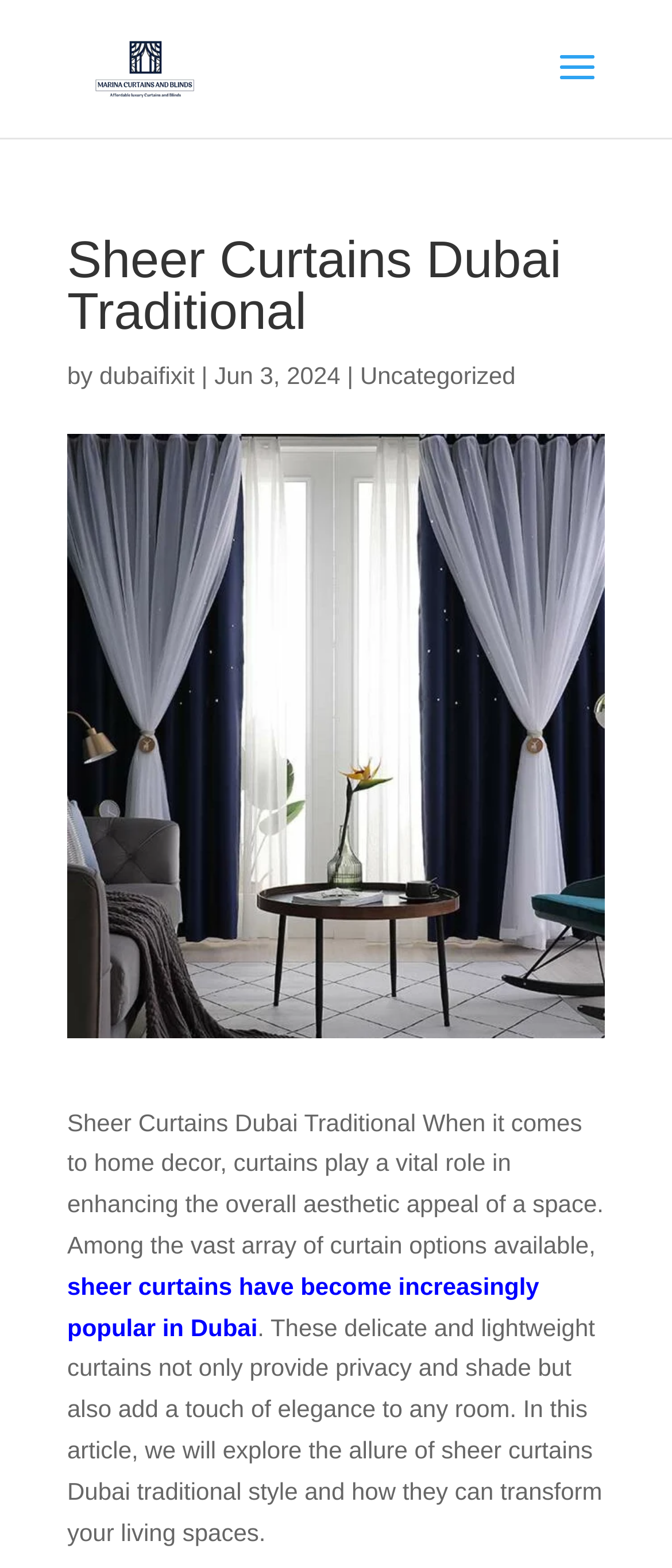Identify the bounding box coordinates for the UI element that matches this description: "dubaifixit".

[0.148, 0.231, 0.29, 0.248]